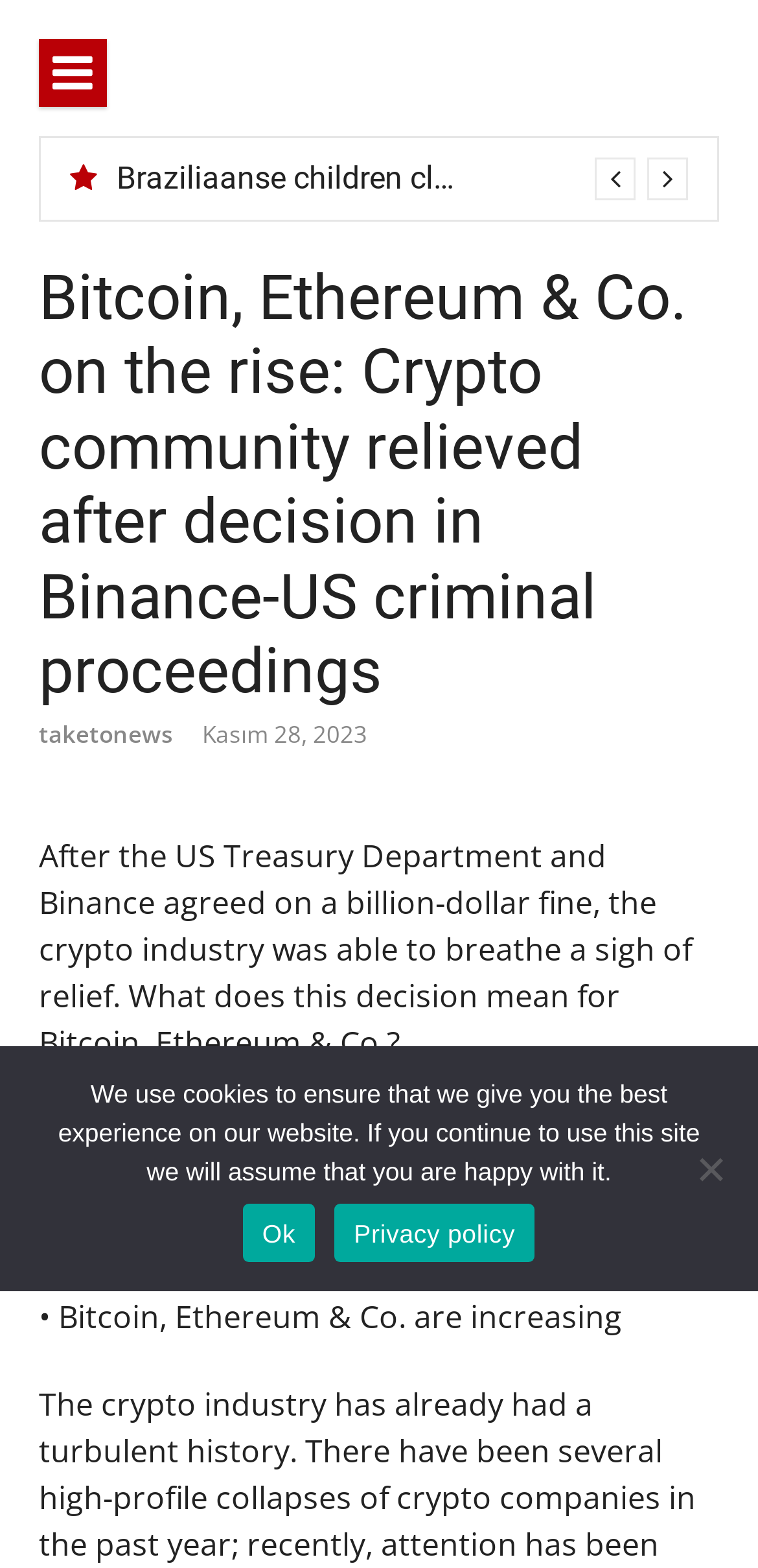Determine the heading of the webpage and extract its text content.

Bitcoin, Ethereum & Co. on the rise: Crypto community relieved after decision in Binance-US criminal proceedings